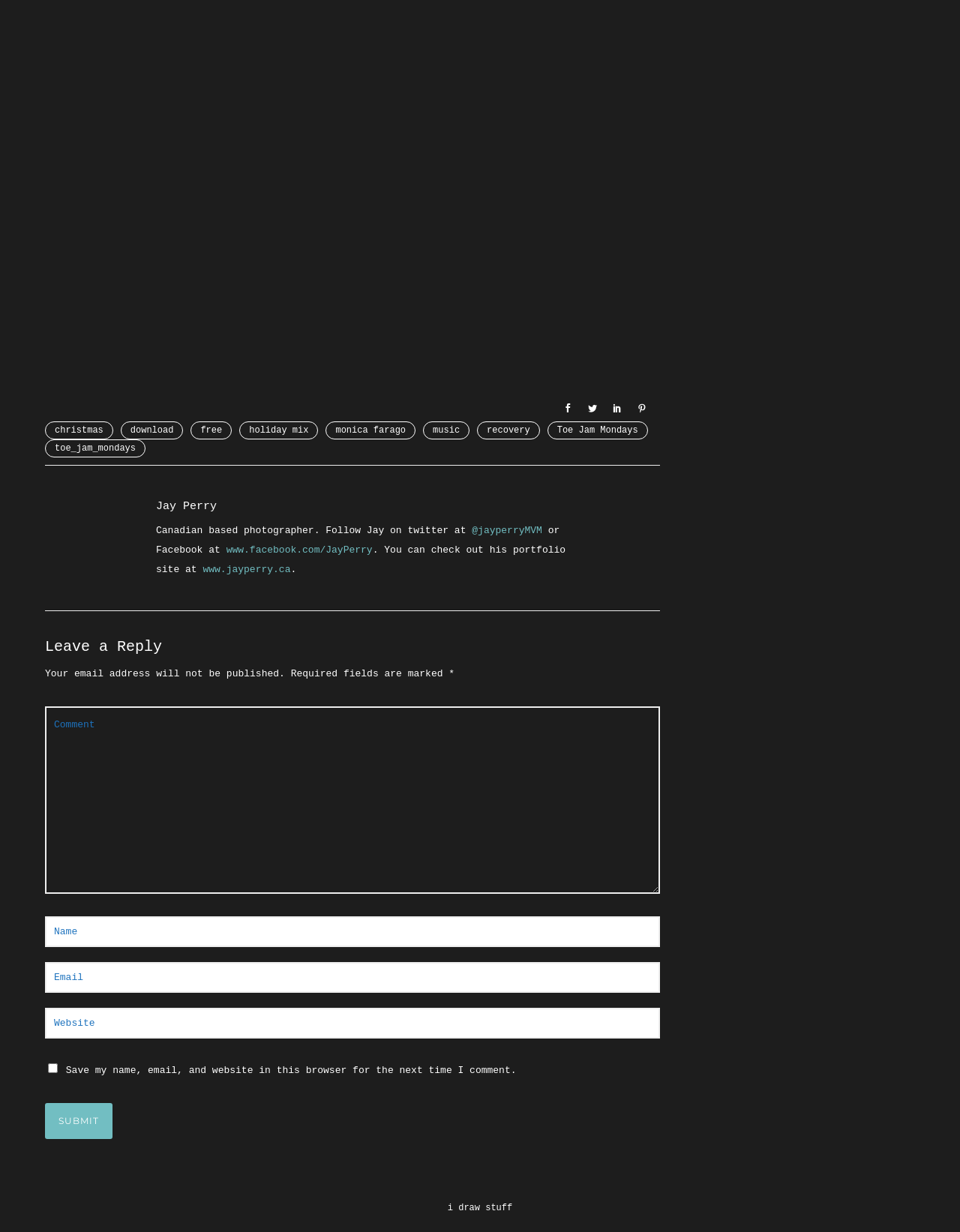What is the name of the Canadian photographer?
By examining the image, provide a one-word or phrase answer.

Jay Perry